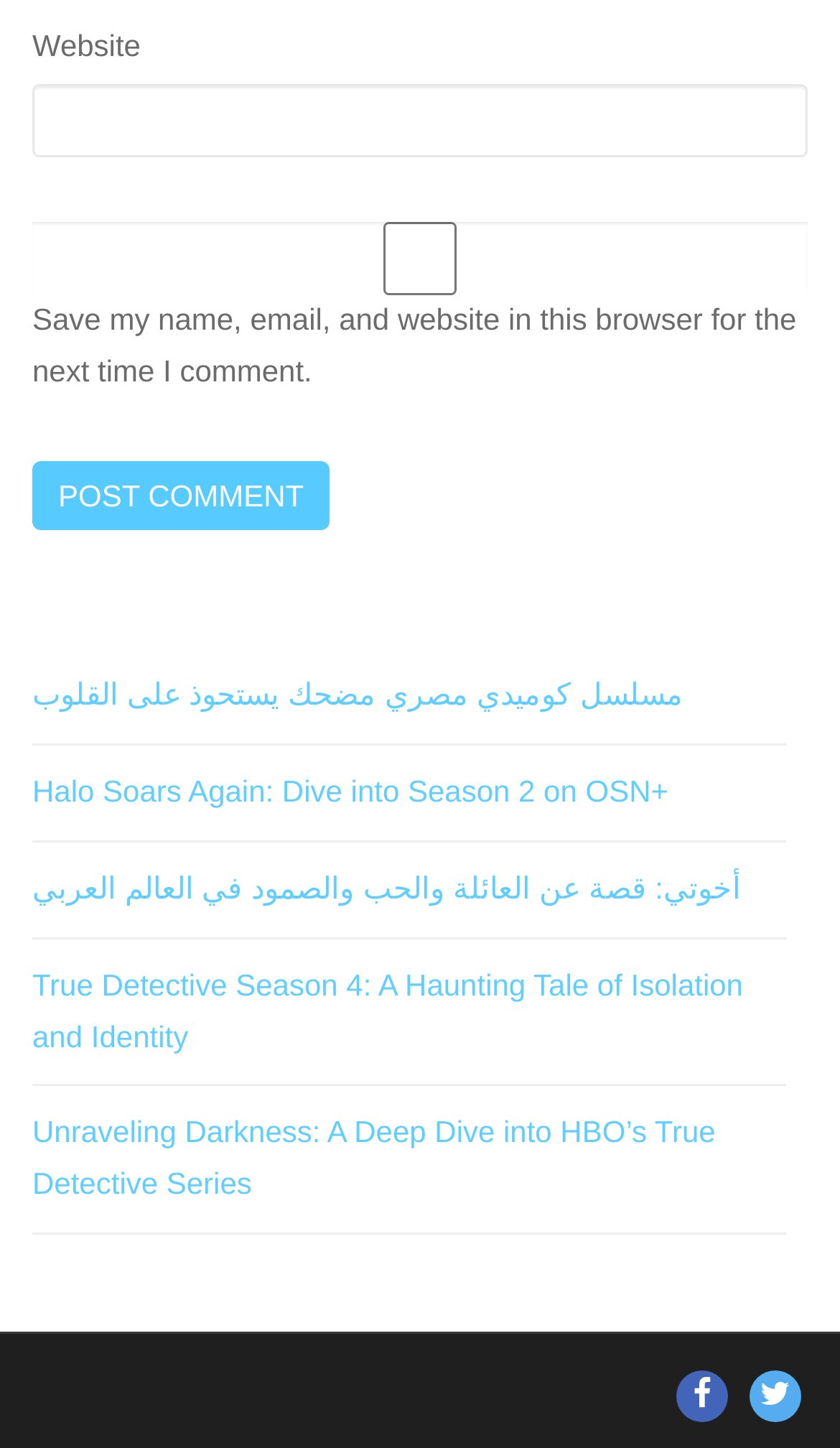Refer to the image and provide an in-depth answer to the question:
How many links are in the Secondary Sidebar?

The Secondary Sidebar section contains five links with descriptive text, including 'مسلسل كوميدي مصري مضحك يستحوذ على القلوب', 'Halo Soars Again: Dive into Season 2 on OSN+', 'أخوتي: قصة عن العائلة والحب والصمود في العالم العربي', 'True Detective Season 4: A Haunting Tale of Isolation and Identity', and 'Unraveling Darkness: A Deep Dive into HBO’s True Detective Series'.